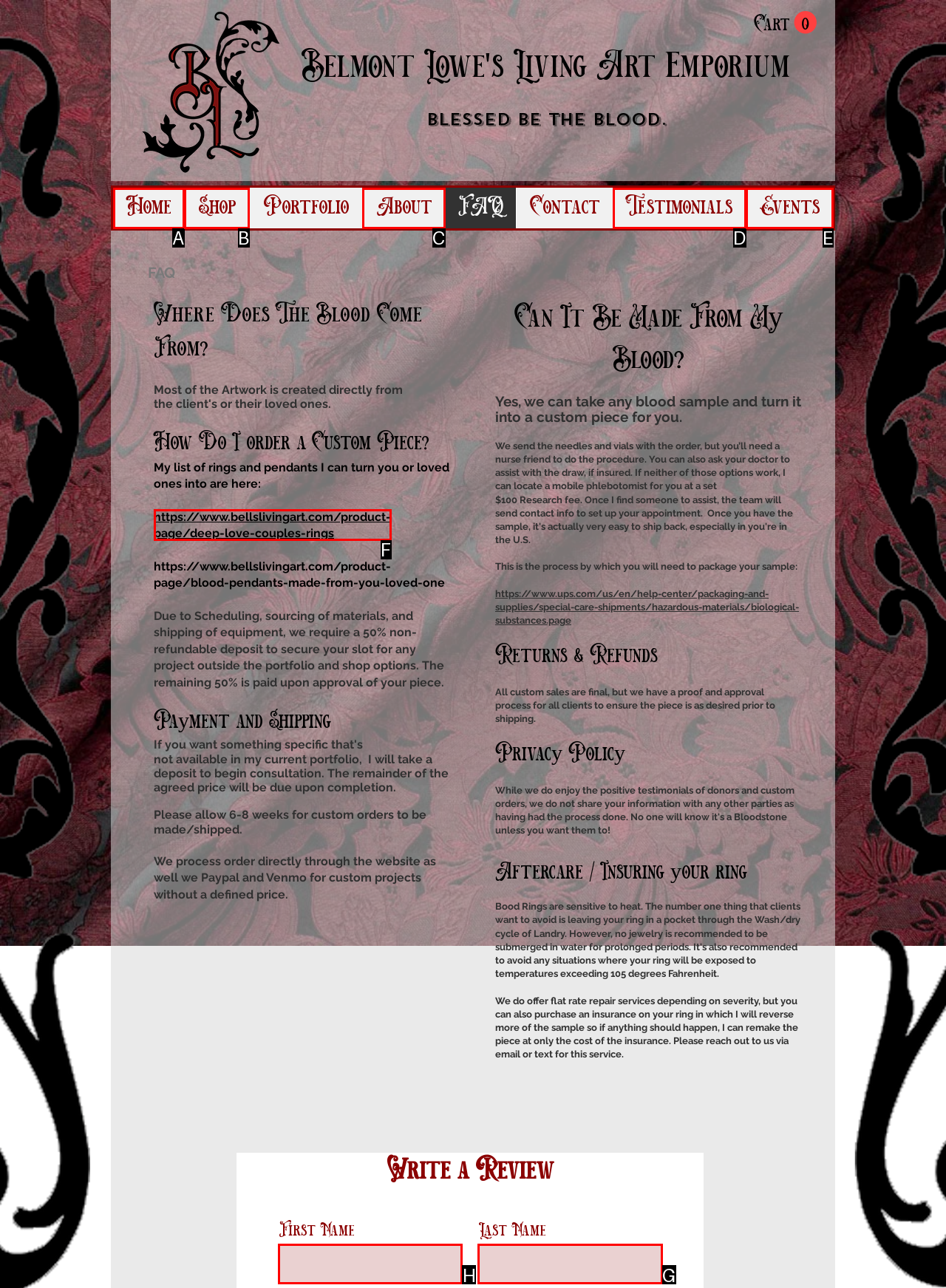Choose the UI element you need to click to carry out the task: Enter your first name in the text box.
Respond with the corresponding option's letter.

H